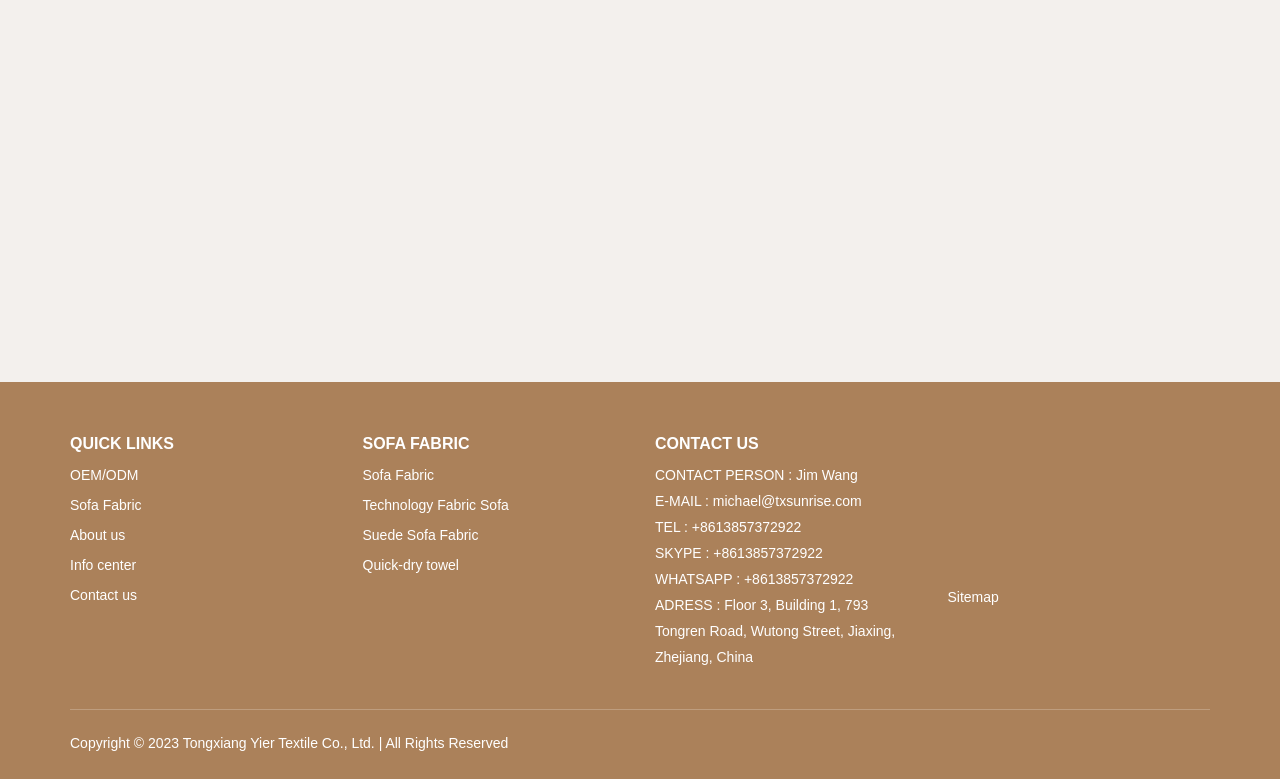What type of fabric is mentioned on the webpage?
Provide a one-word or short-phrase answer based on the image.

Sofa Fabric